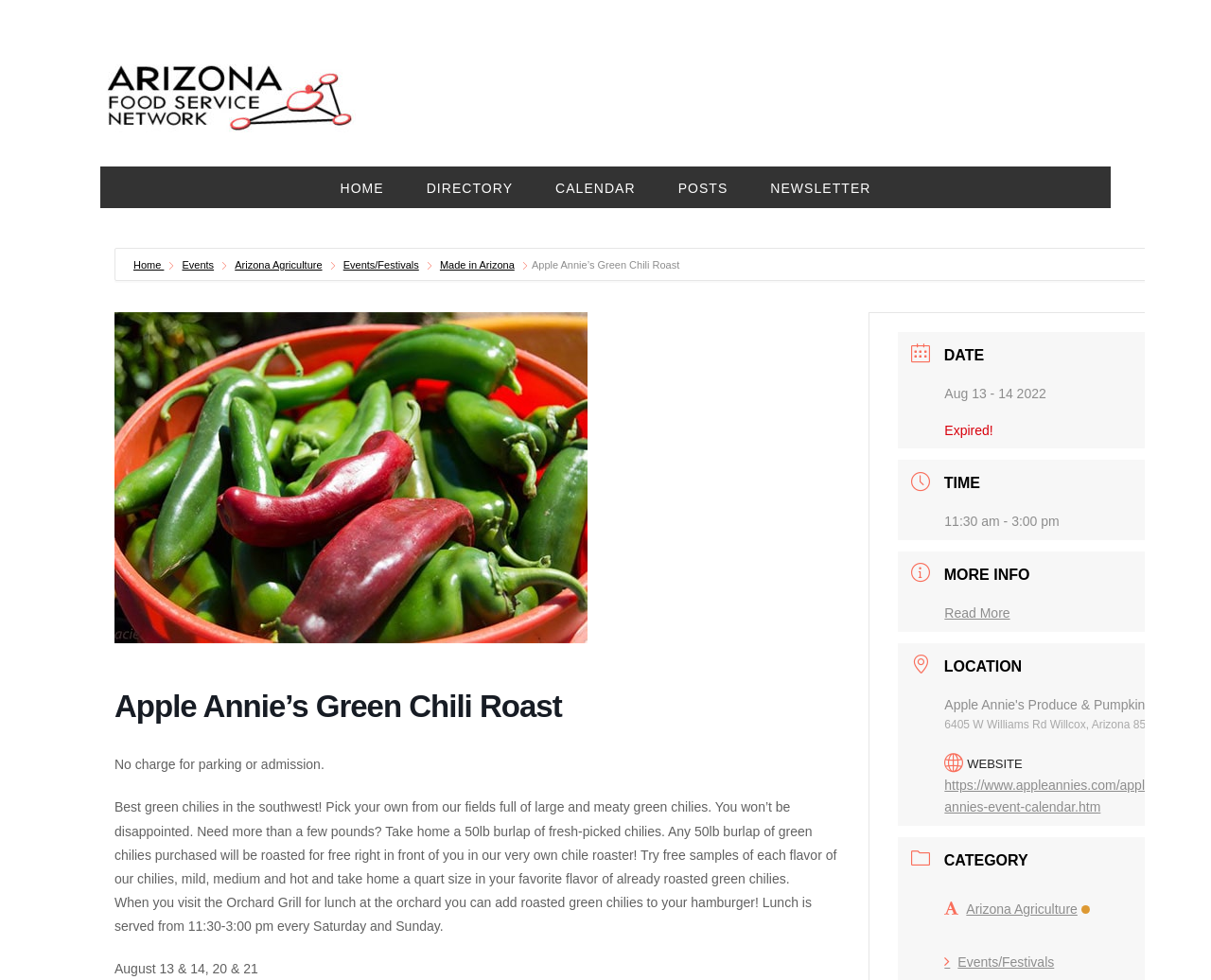Answer the question briefly using a single word or phrase: 
What is the category of the event?

Arizona Agriculture